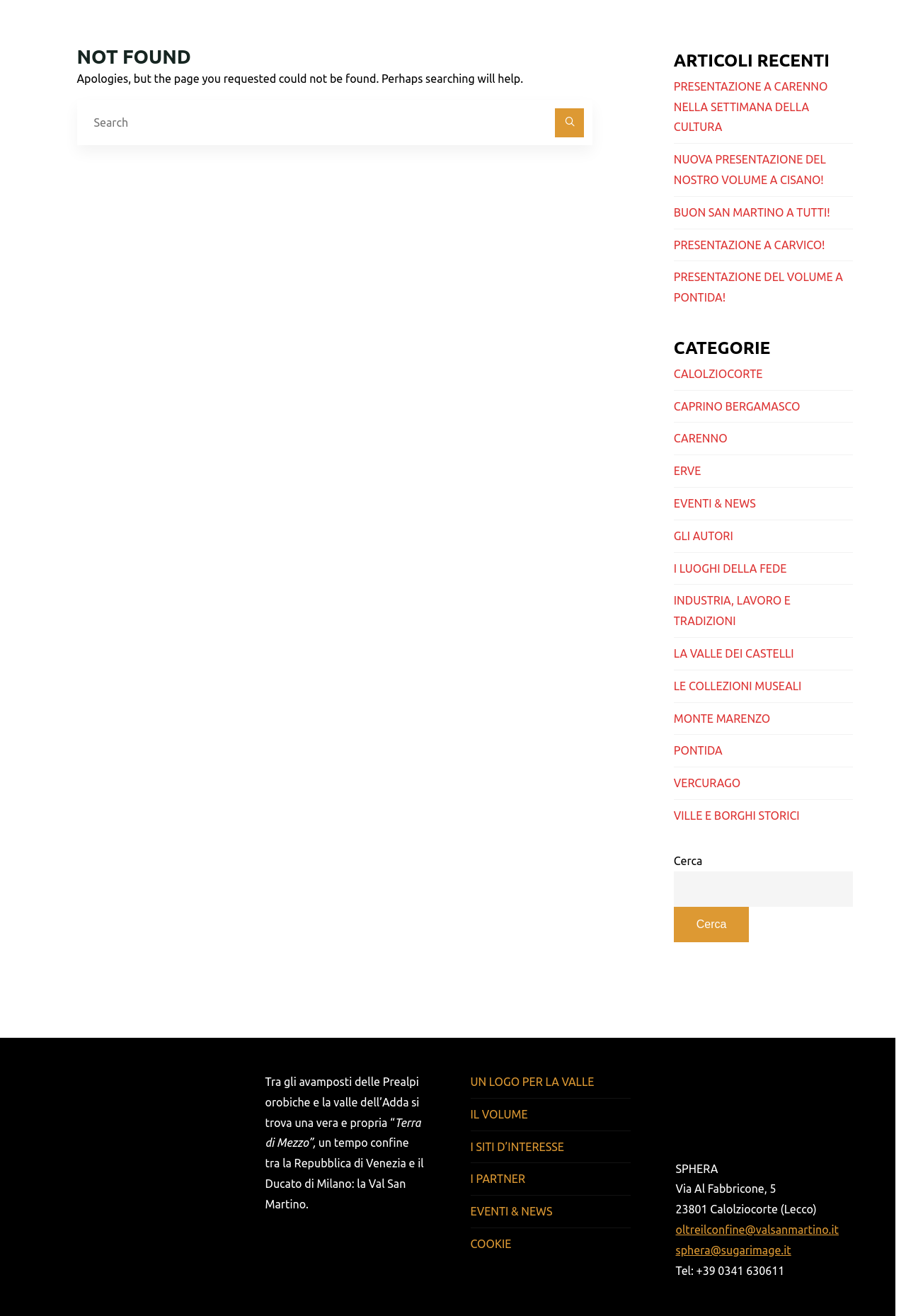Please identify the bounding box coordinates of the area that needs to be clicked to fulfill the following instruction: "Read the article 'Ego Chainsaw Chain: Cutting Excellence Defined'."

None